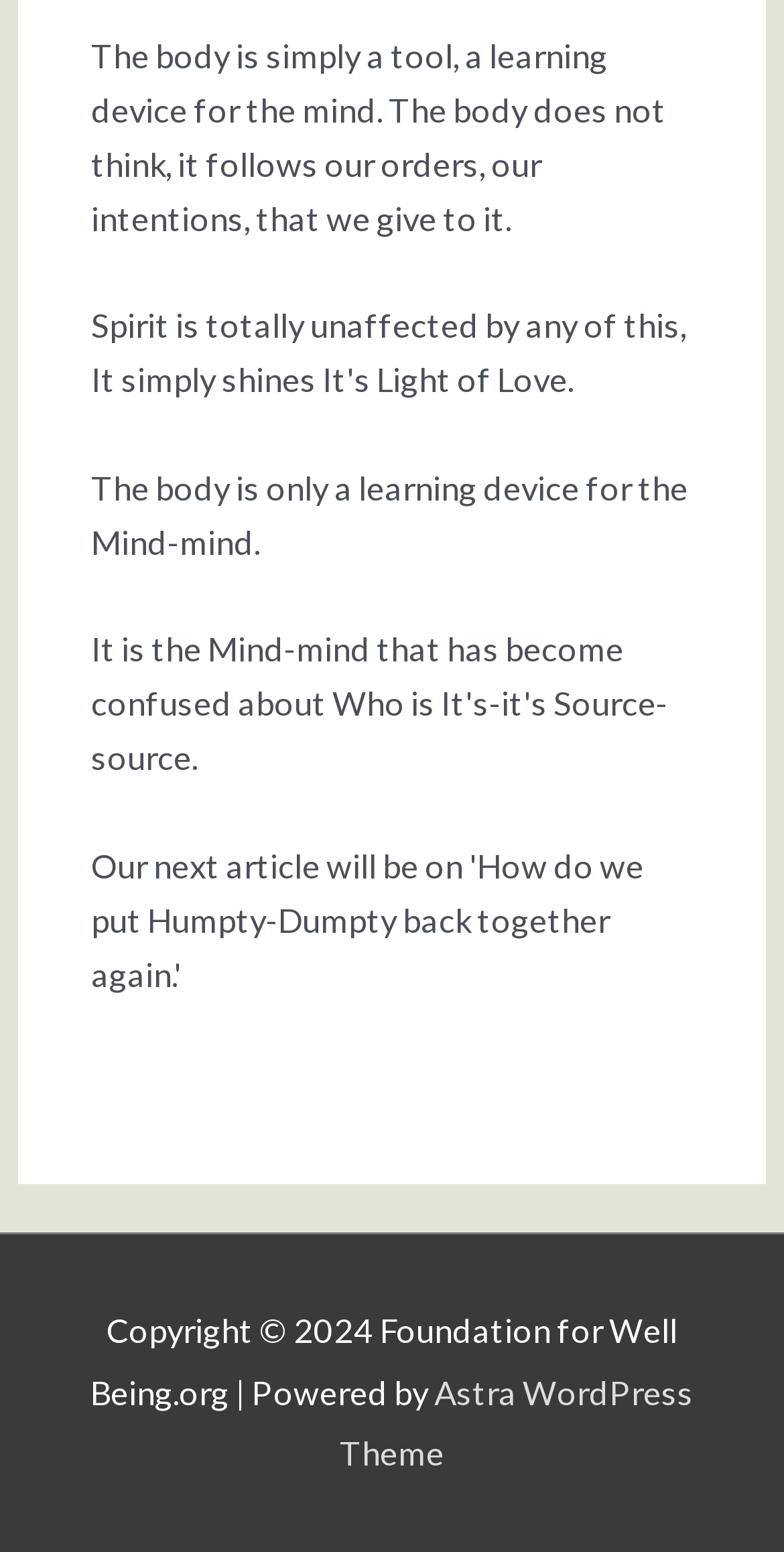Use a single word or phrase to answer this question: 
What year is the copyright for?

2024